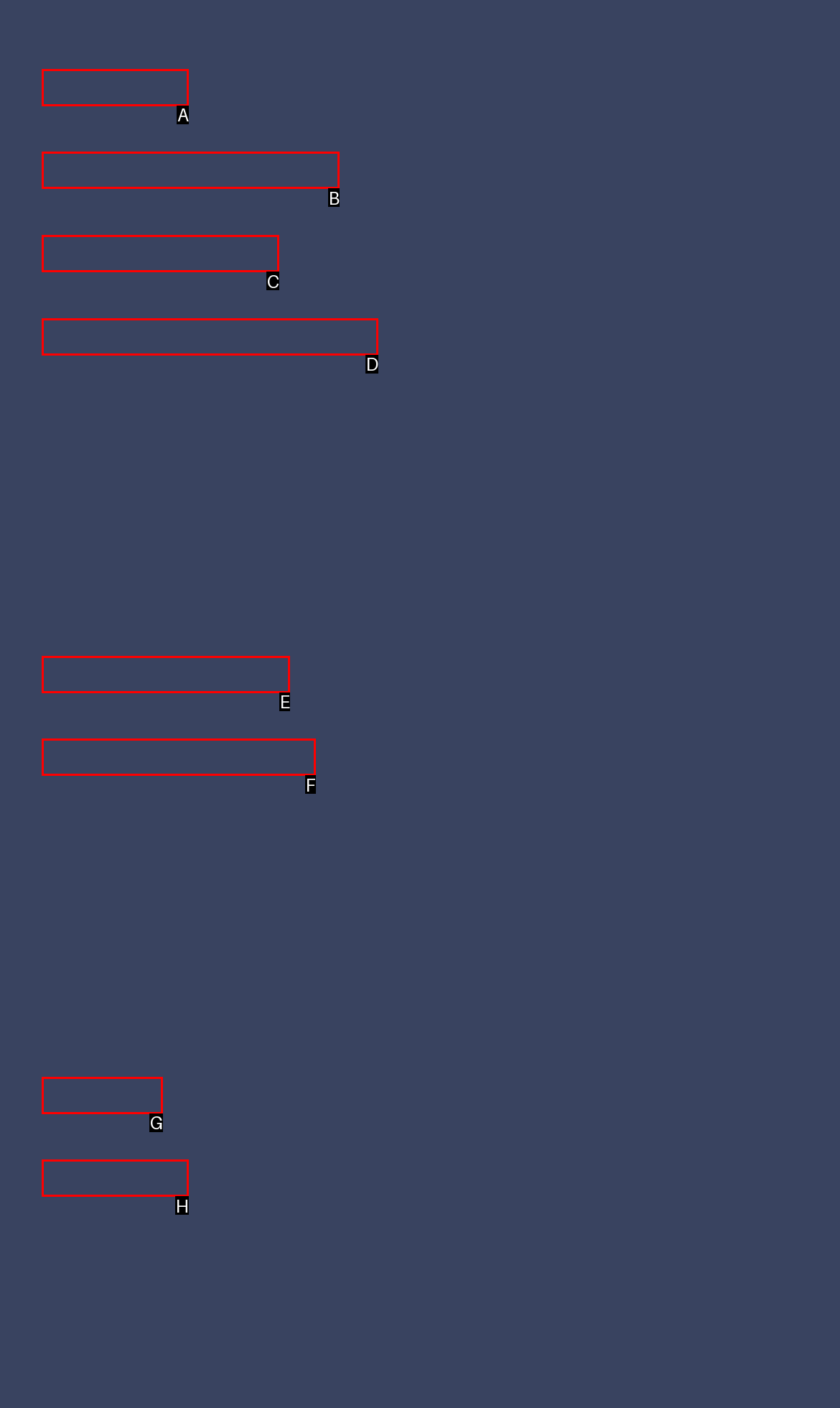Identify the correct UI element to click for the following task: Search for something Choose the option's letter based on the given choices.

None